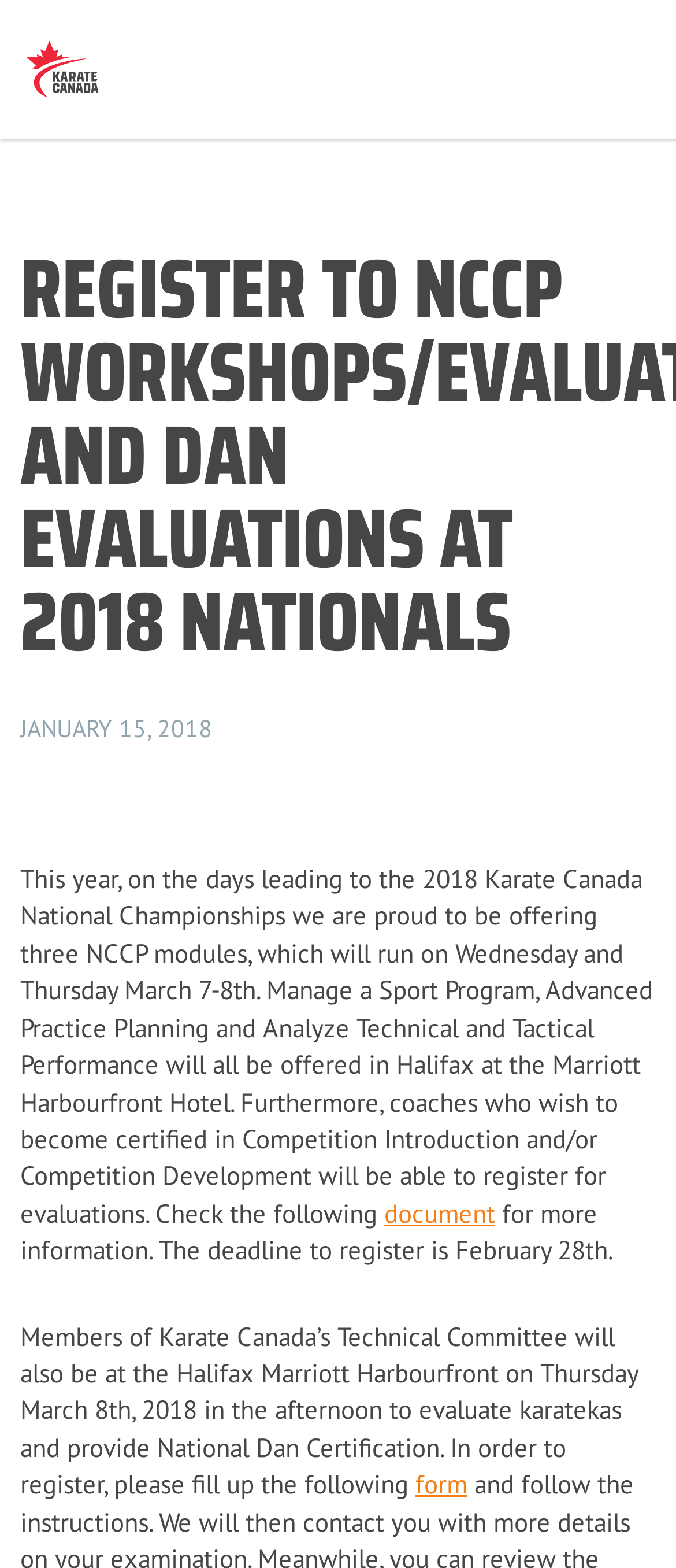Please give a succinct answer using a single word or phrase:
What is the location of the 2018 Karate Canada National Championships?

Halifax